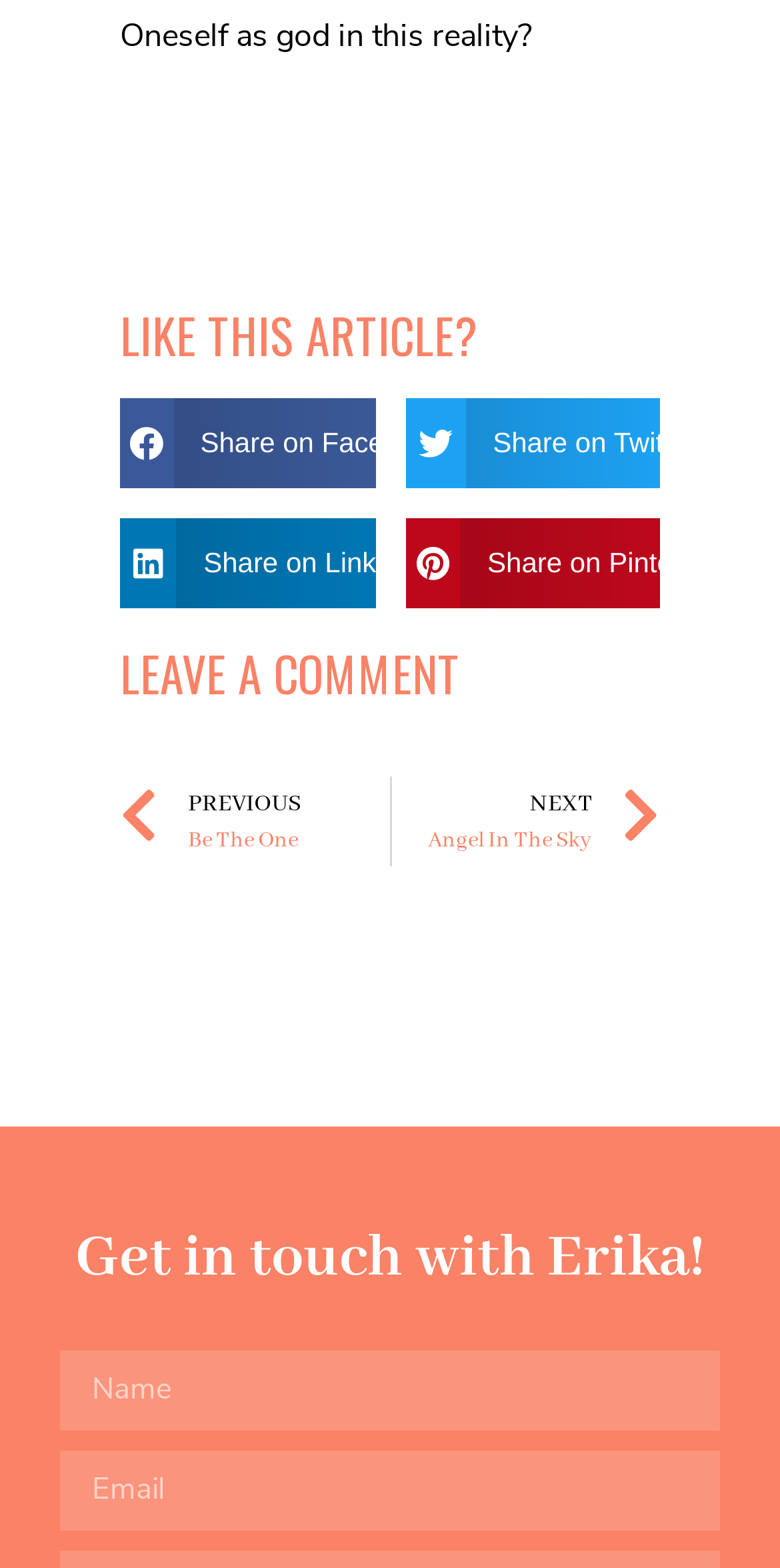Locate the bounding box coordinates of the item that should be clicked to fulfill the instruction: "Share on Facebook".

[0.154, 0.254, 0.481, 0.311]